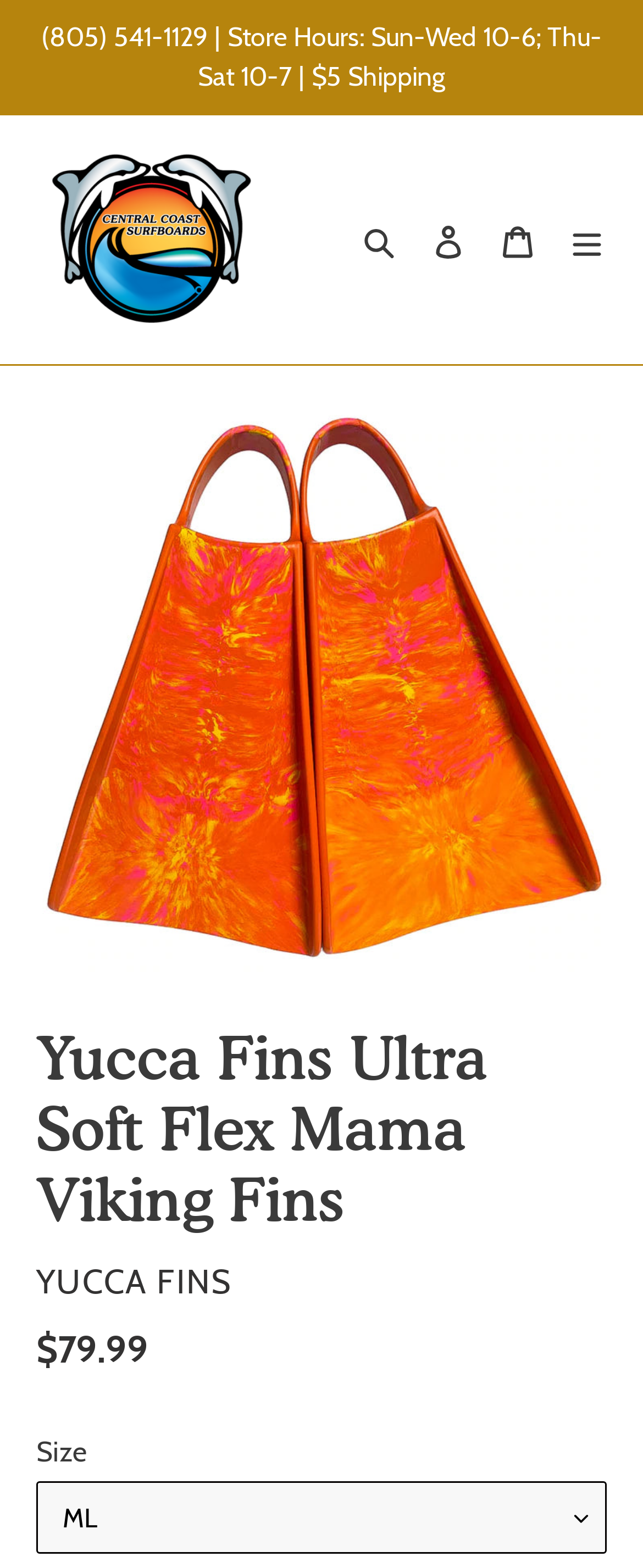What is the name of the product being displayed?
Refer to the image and provide a one-word or short phrase answer.

Yucca Fins Ultra Soft Flex Mama Viking Fins